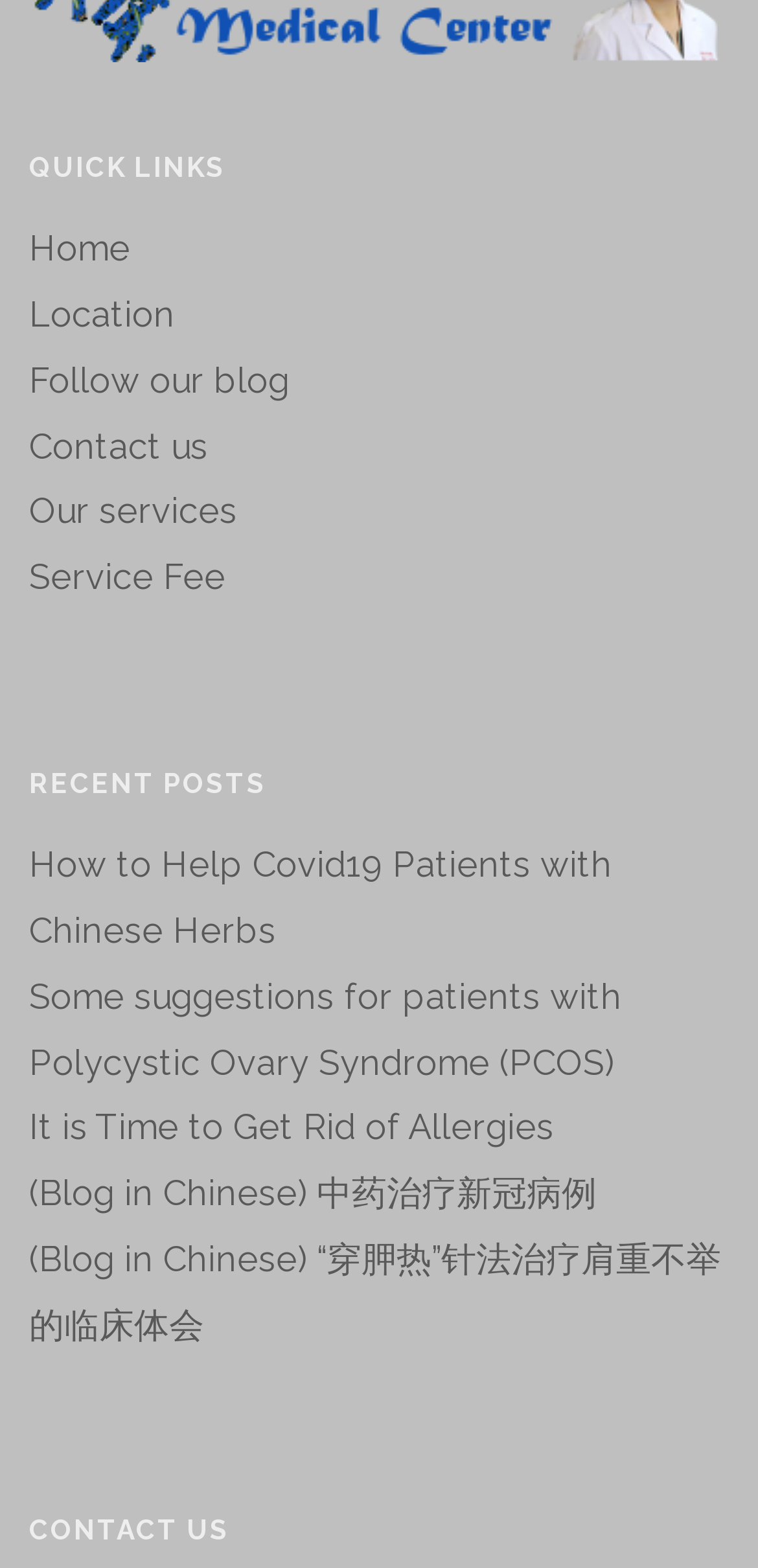How many Chinese blog posts are there?
From the details in the image, provide a complete and detailed answer to the question.

I counted the number of links with Chinese titles under the 'RECENT POSTS' heading, which are 2 in total.